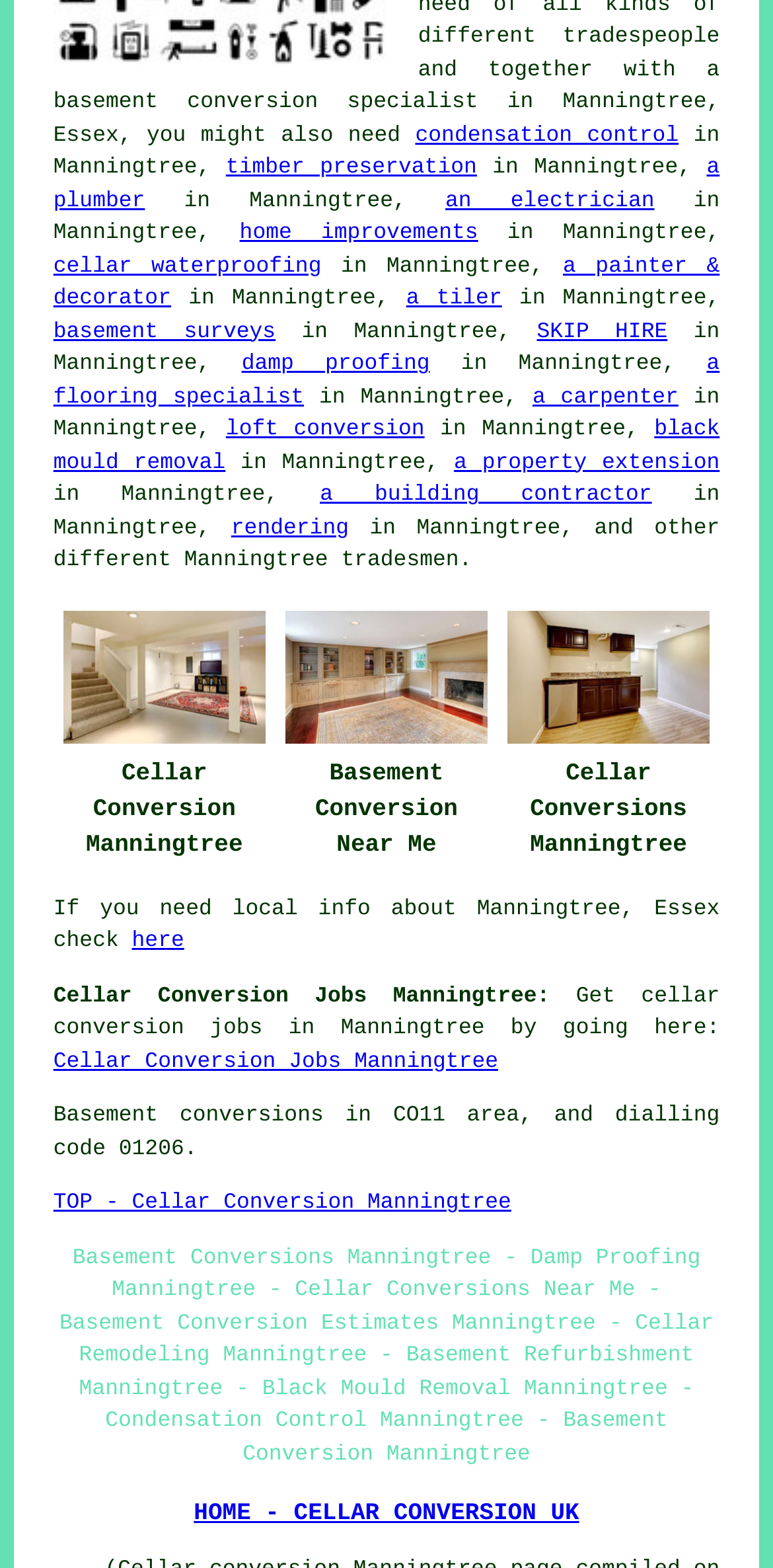Answer briefly with one word or phrase:
What is the location mentioned in the webpage?

Manningtree